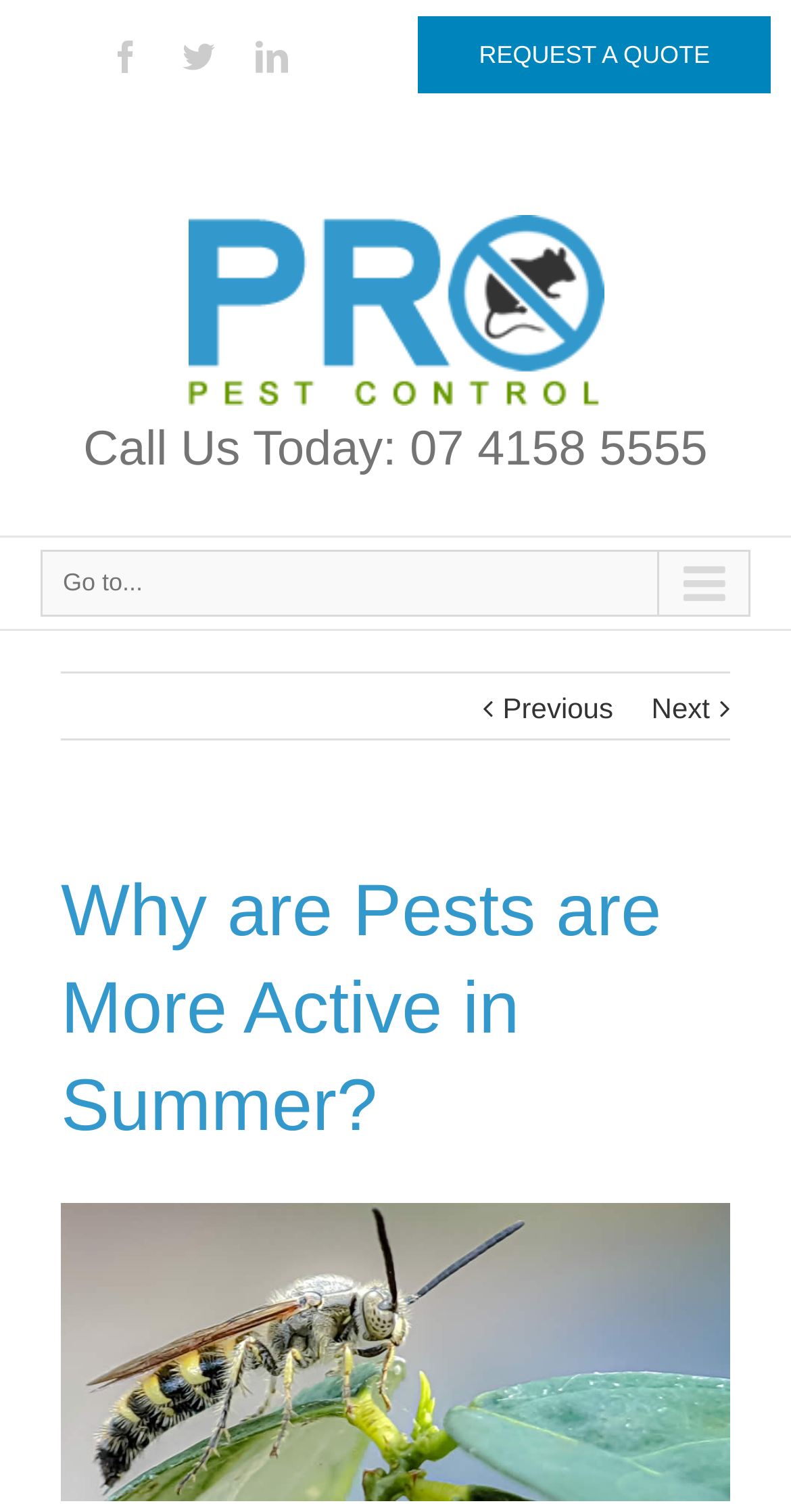How many social media links are at the top of the webpage?
Kindly answer the question with as much detail as you can.

I found the social media links by looking at the link elements at the top of the webpage with the bounding box coordinates [0.139, 0.027, 0.18, 0.048], [0.231, 0.027, 0.272, 0.048], and [0.323, 0.027, 0.364, 0.048] that have OCR text '', '', and '' respectively.